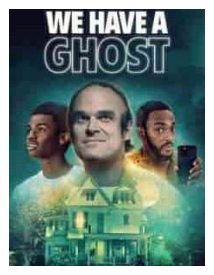What is the runtime of the movie?
Using the image provided, answer with just one word or phrase.

2 hours and 6 minutes